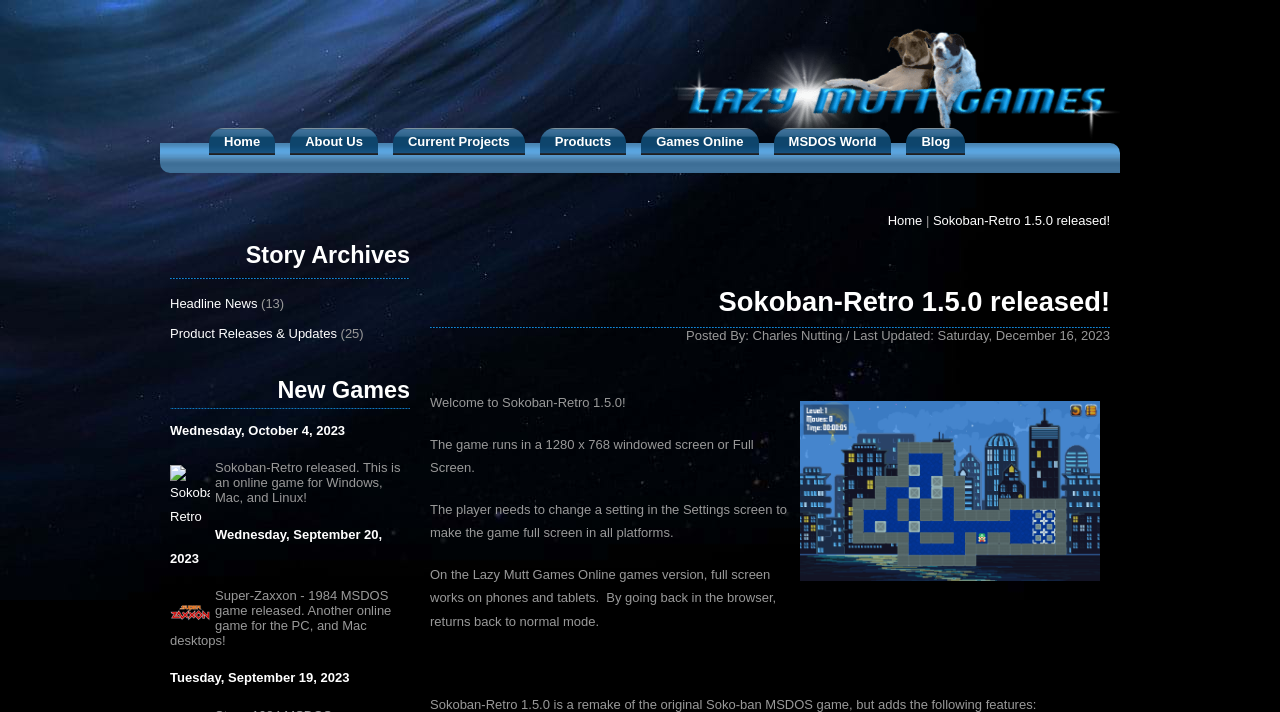Please determine the bounding box of the UI element that matches this description: Resources. The coordinates should be given as (top-left x, top-left y, bottom-right x, bottom-right y), with all values between 0 and 1.

None